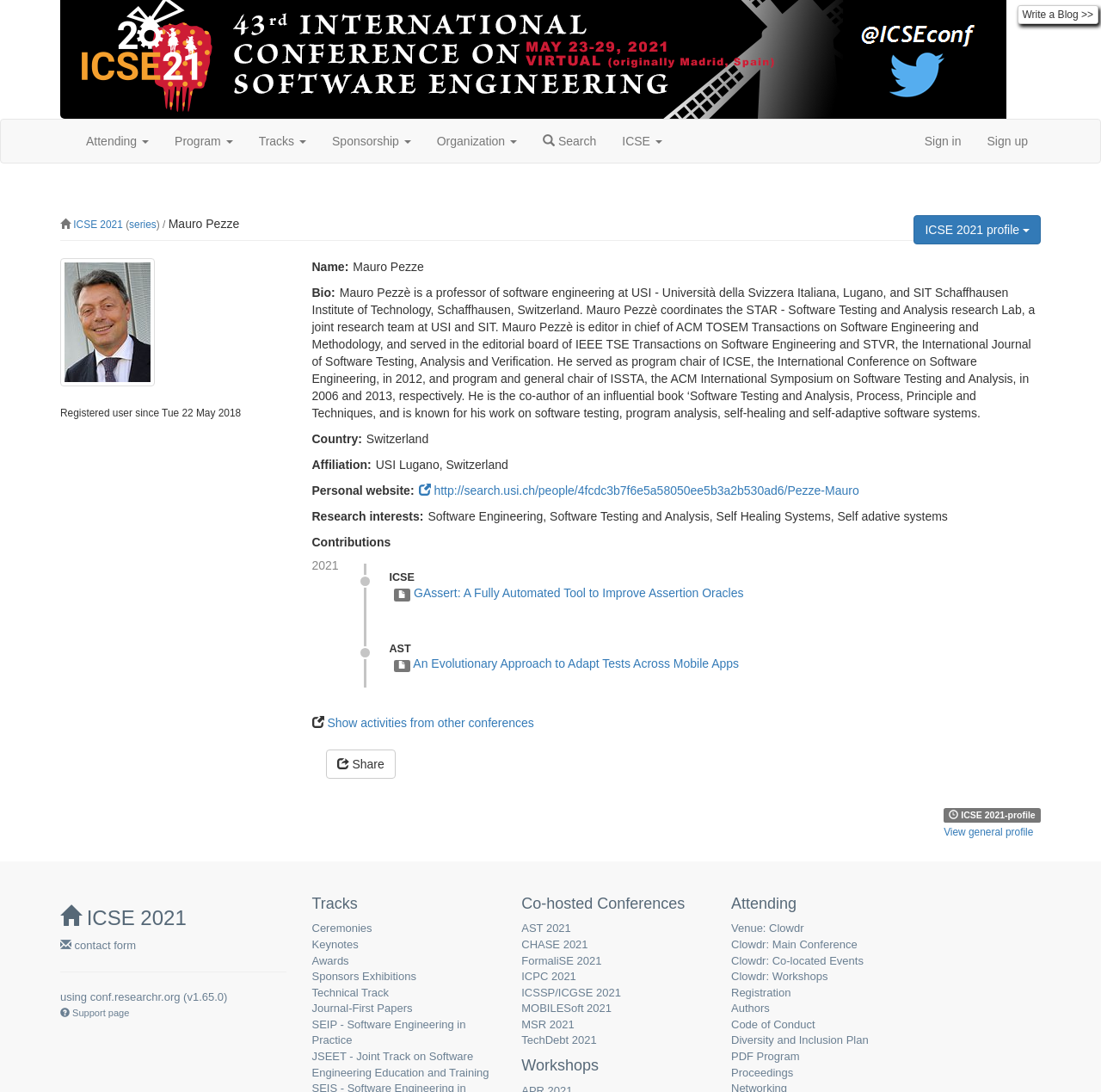Please identify the bounding box coordinates of the area that needs to be clicked to fulfill the following instruction: "Sign in."

[0.828, 0.11, 0.885, 0.149]